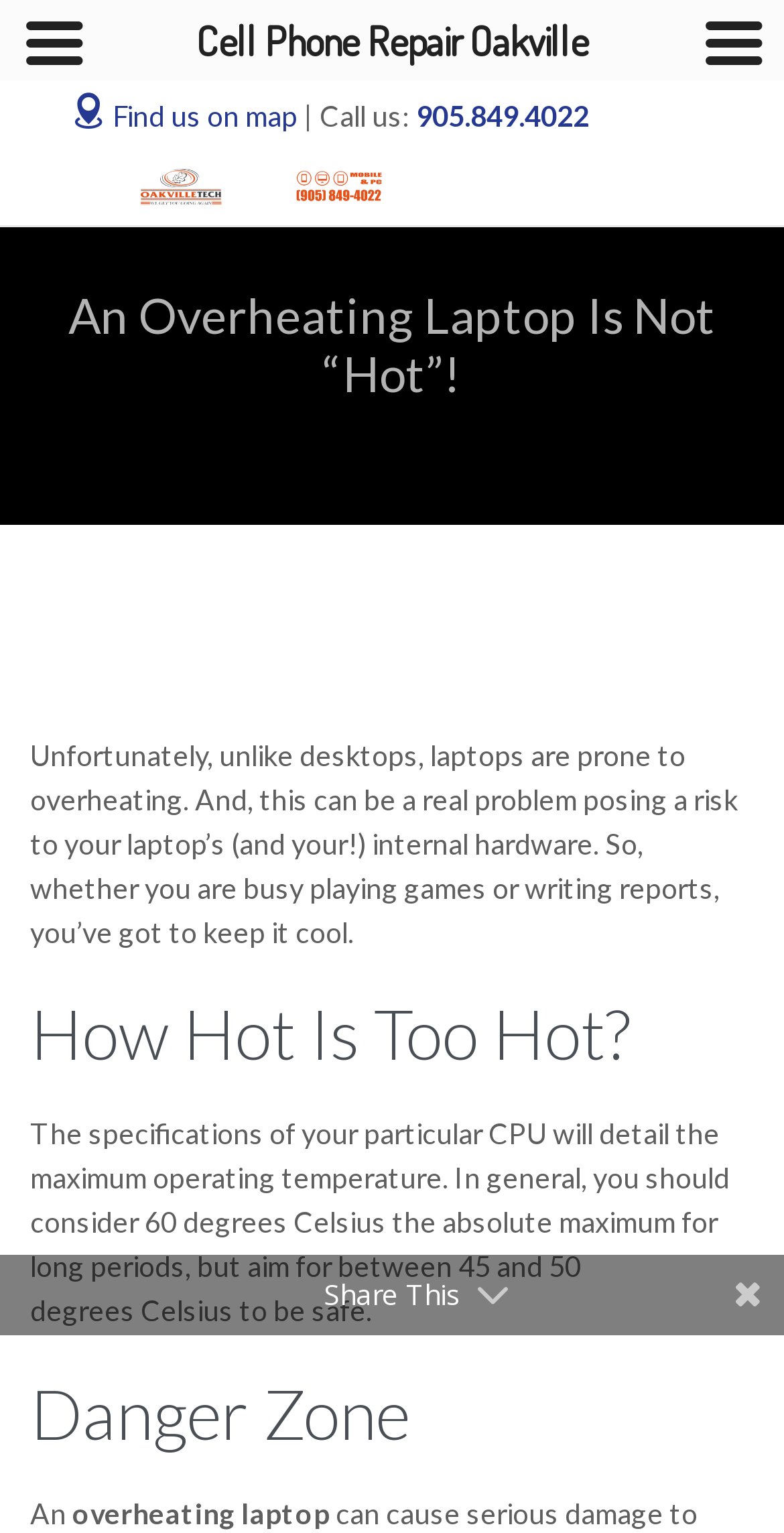Give the bounding box coordinates for the element described as: " Find us on map".

[0.09, 0.064, 0.379, 0.087]